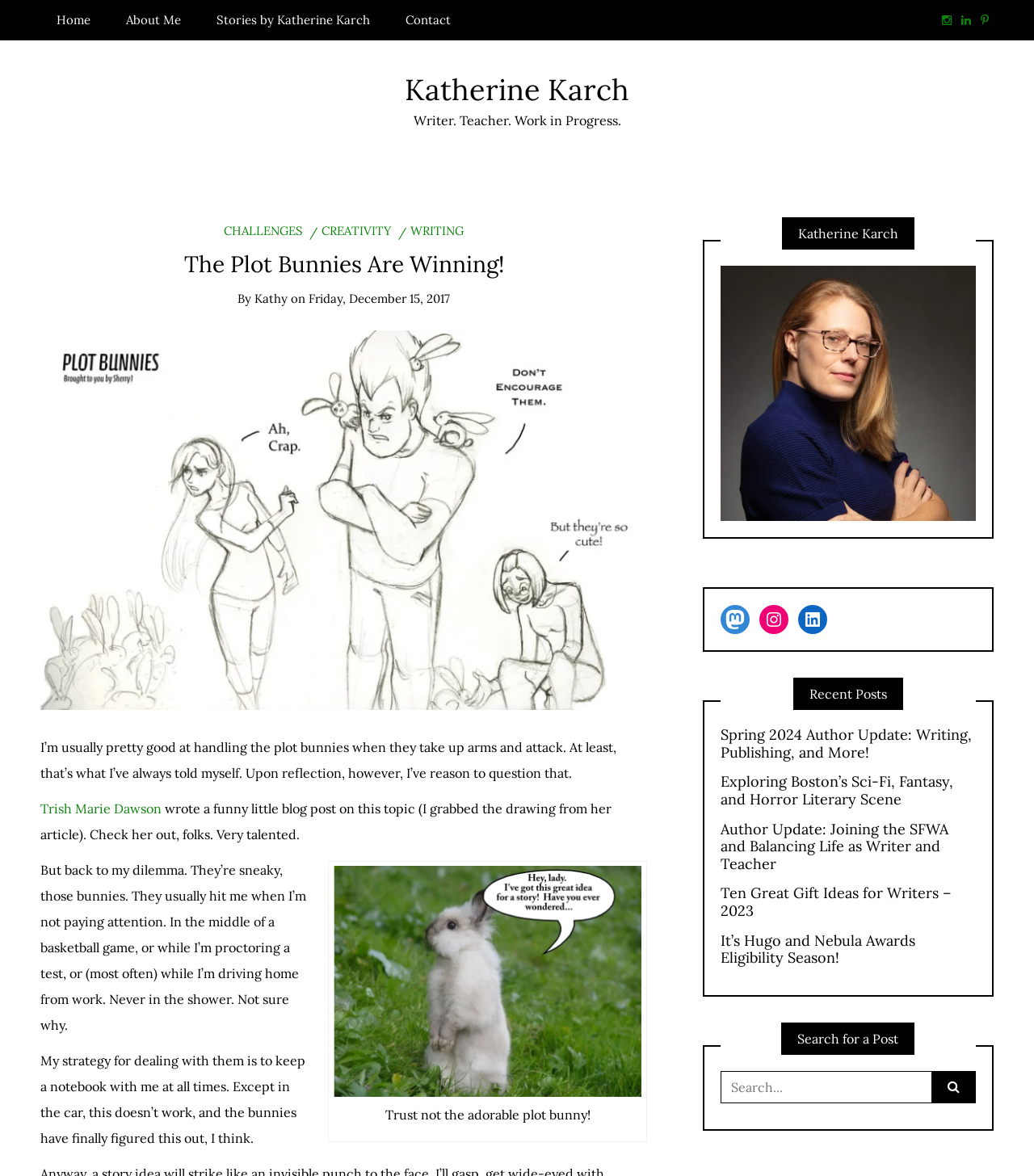Determine the bounding box coordinates of the region to click in order to accomplish the following instruction: "View Tri-Ang Catalogues". Provide the coordinates as four float numbers between 0 and 1, specifically [left, top, right, bottom].

None